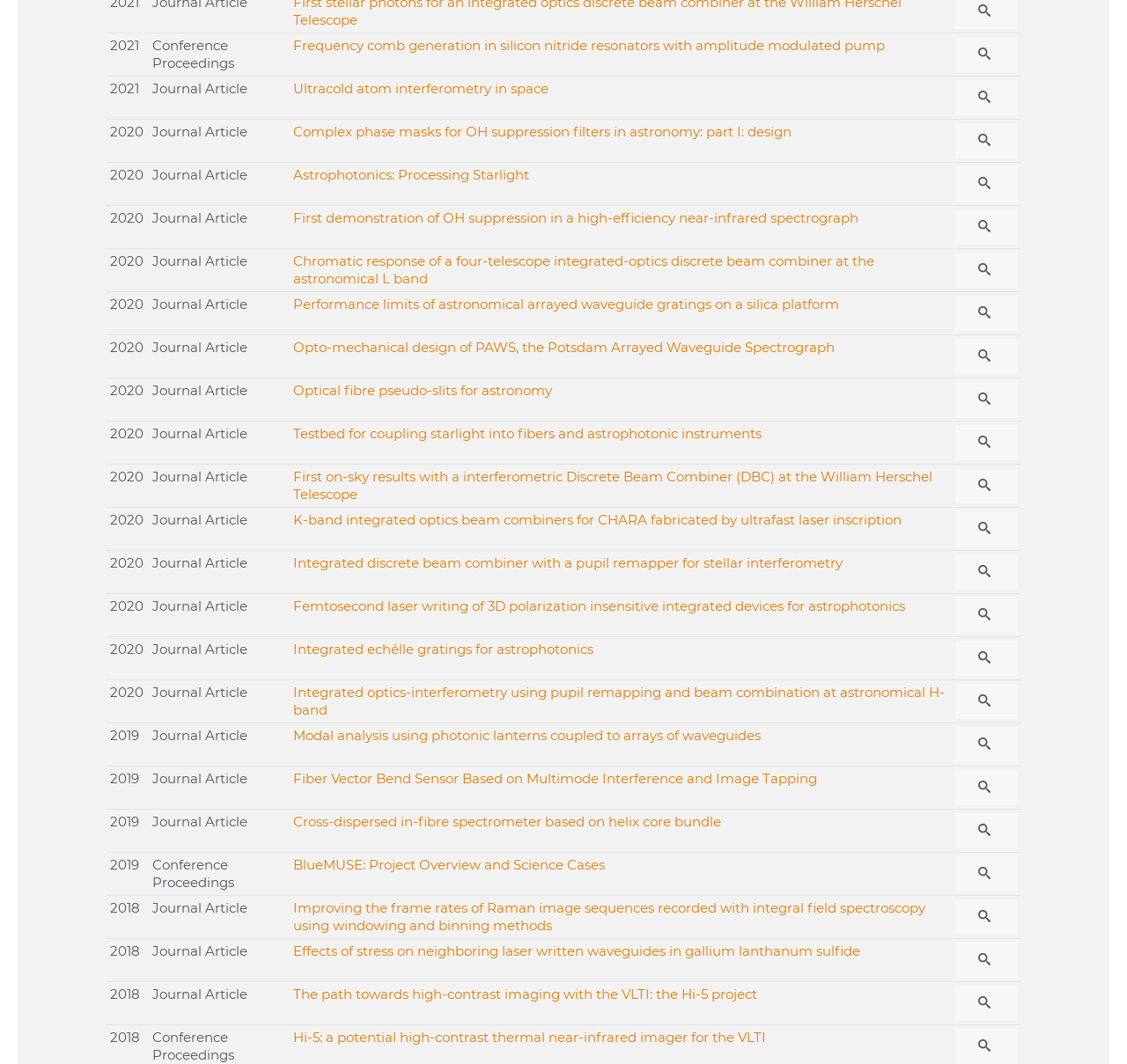What is the year of the last article?
Examine the image closely and answer the question with as much detail as possible.

I looked at the last 'gridcell' element in the last 'row' element, and it contains the text '2020', which indicates the year of the last article.